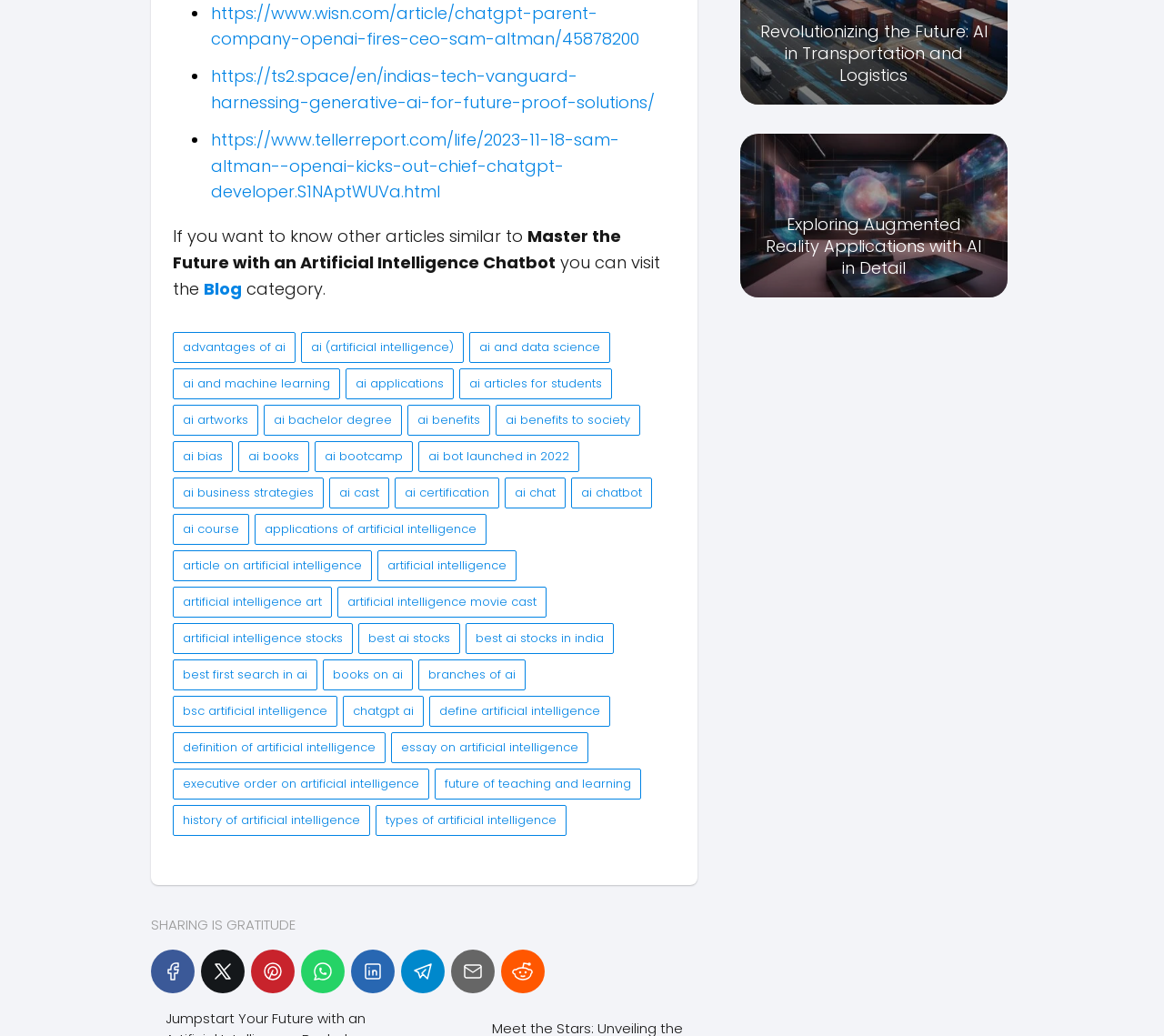Please identify the coordinates of the bounding box for the clickable region that will accomplish this instruction: "explore the article Exploring Augmented Reality Applications with AI in Detail".

[0.636, 0.129, 0.866, 0.287]